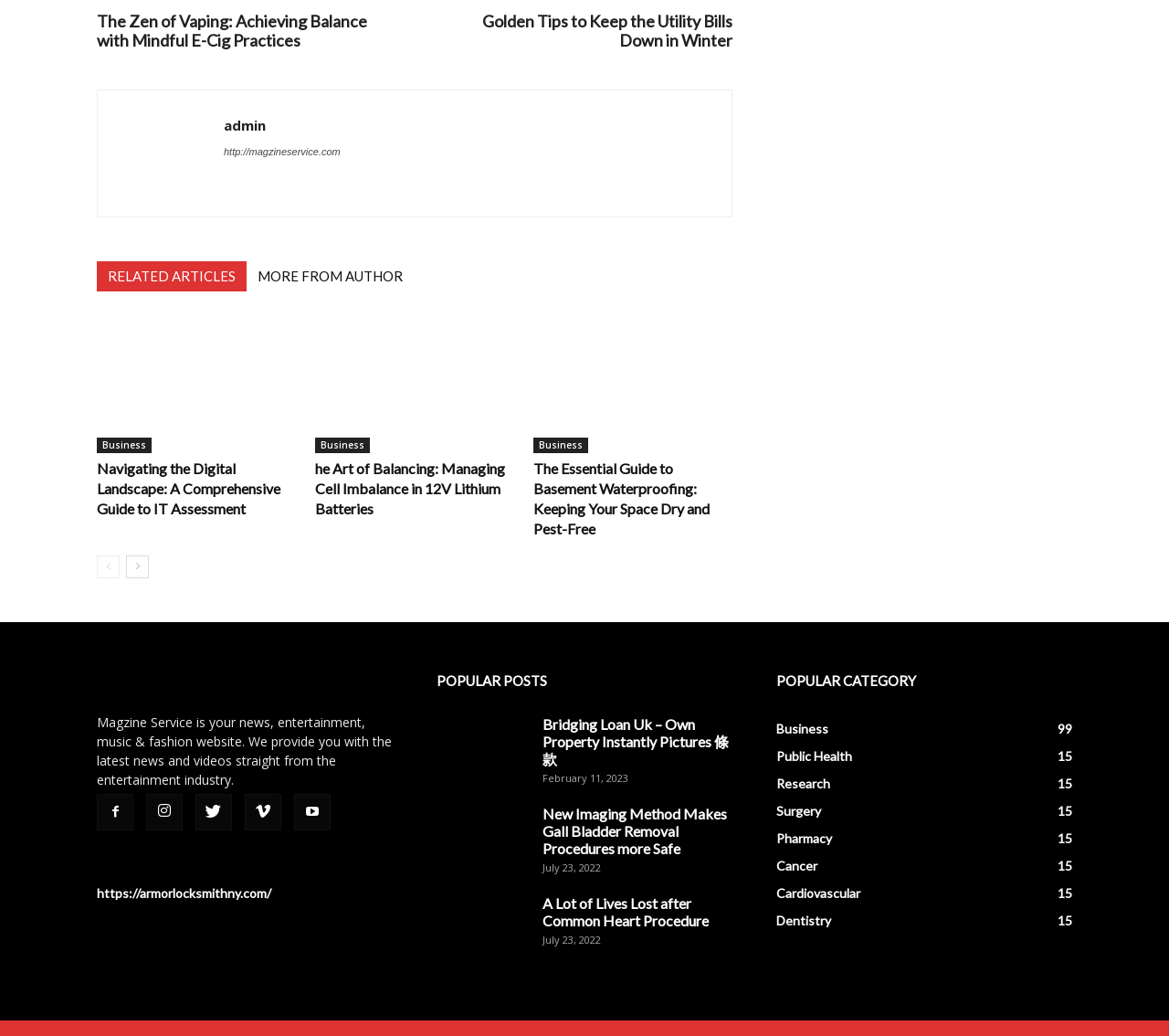What is the symbol displayed at the top-right corner of the webpage?
Please give a detailed and thorough answer to the question, covering all relevant points.

The top-right corner of the webpage displays several social media icons, and the first icon is represented by the symbol ''.